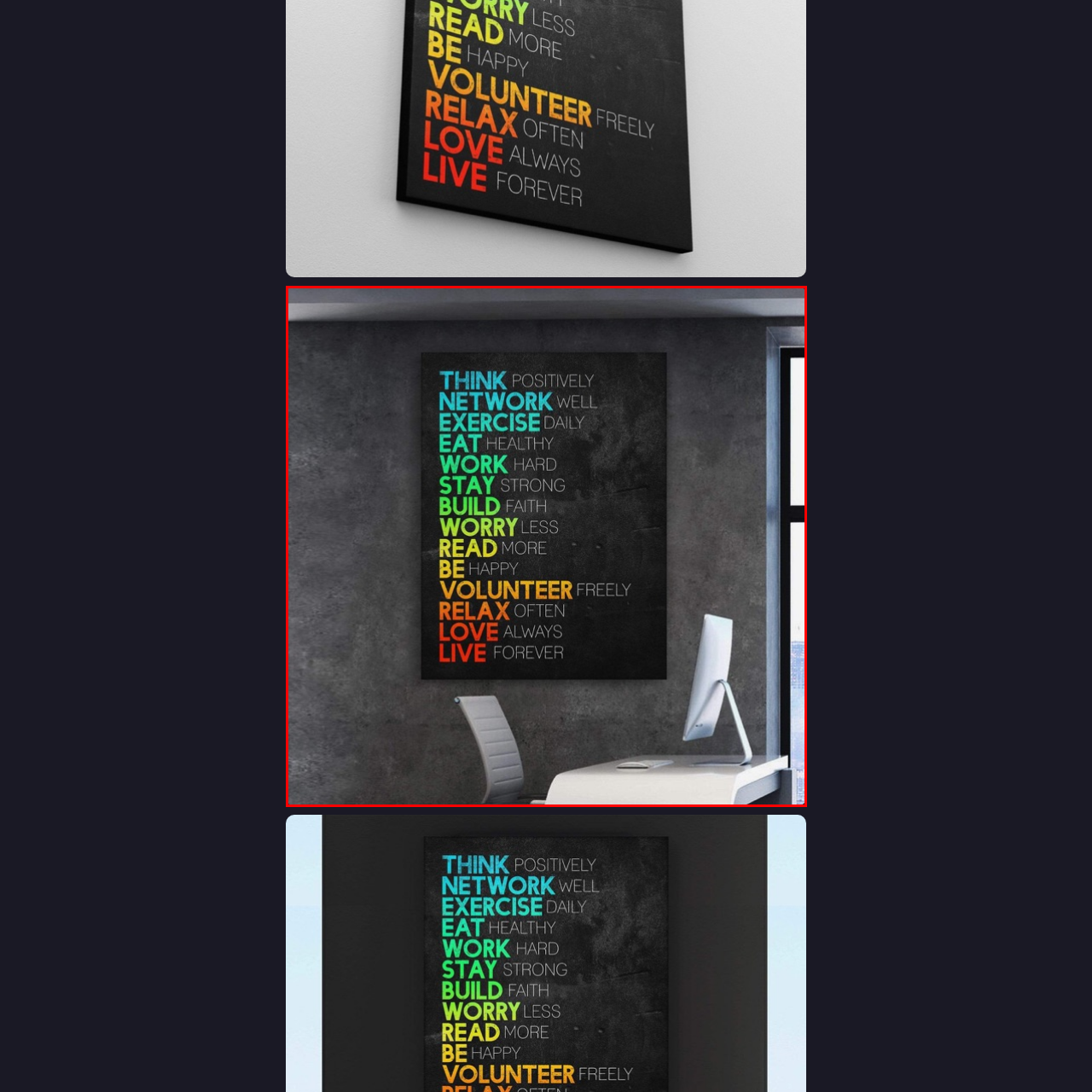What is the purpose of this wall art piece?
Examine the area marked by the red bounding box and respond with a one-word or short phrase answer.

To inspire a positive lifestyle